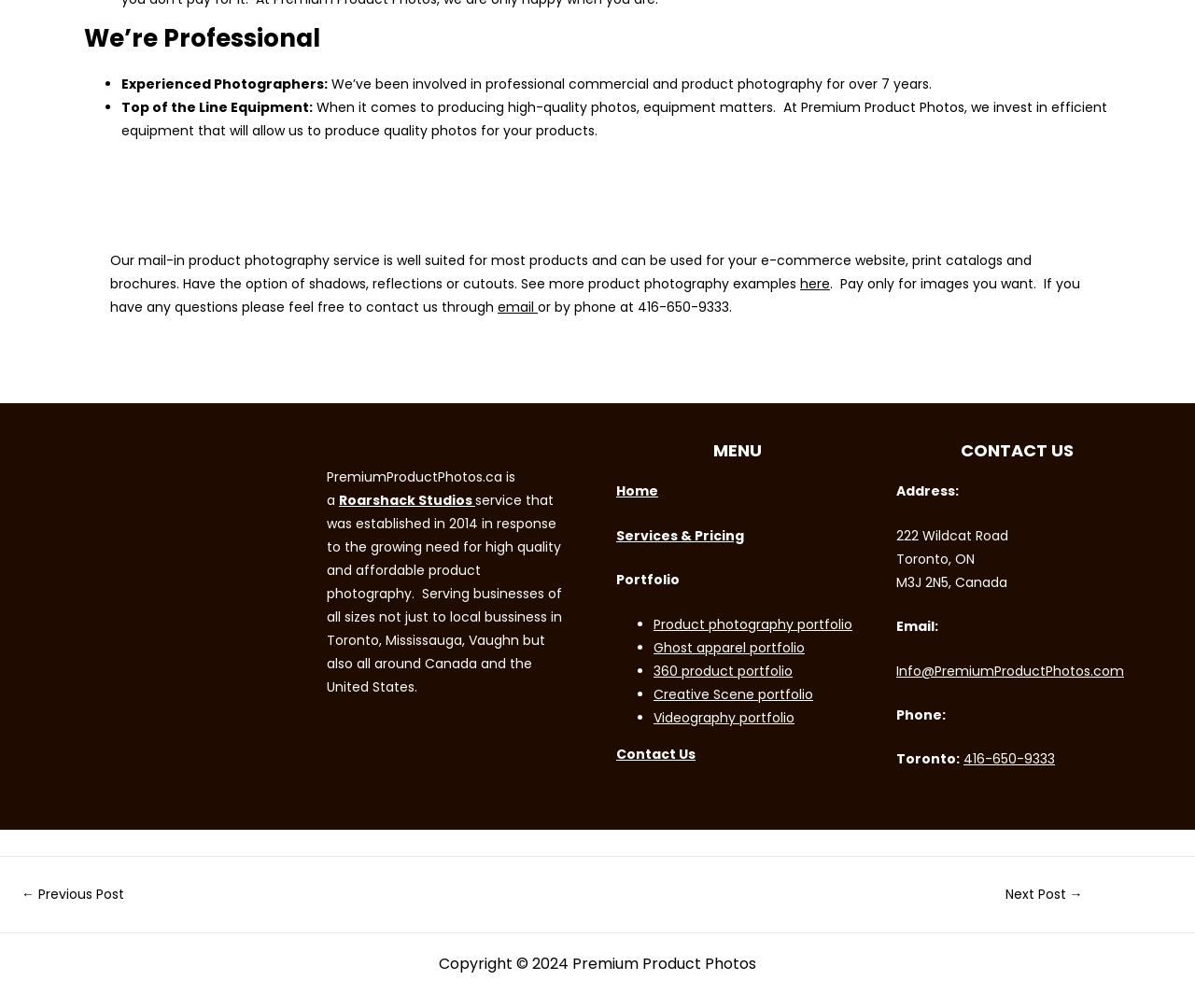What is the contact phone number of the company?
Using the information from the image, give a concise answer in one word or a short phrase.

416-650-9333